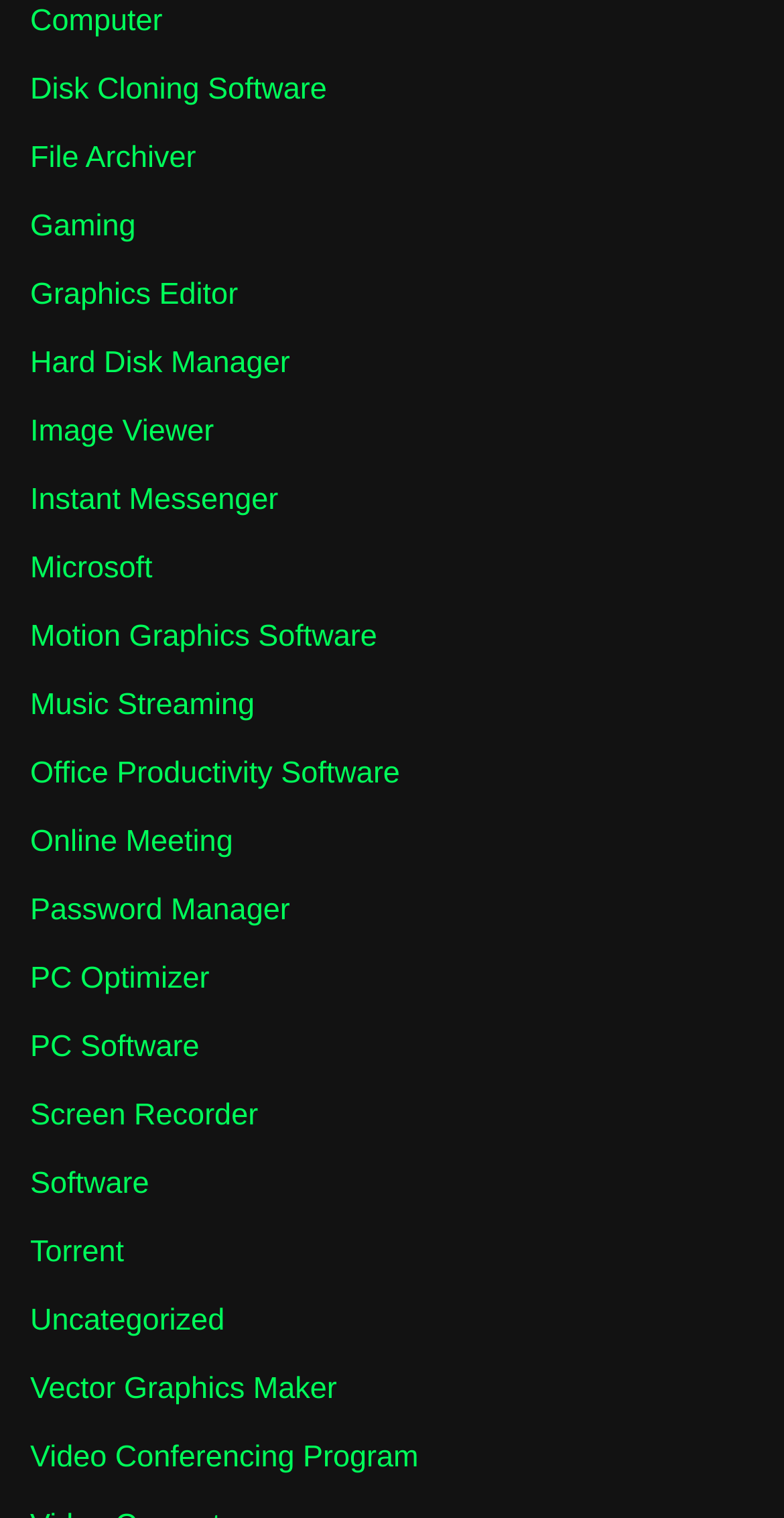Identify the bounding box coordinates necessary to click and complete the given instruction: "Explore PC Optimizer".

[0.038, 0.633, 0.267, 0.656]